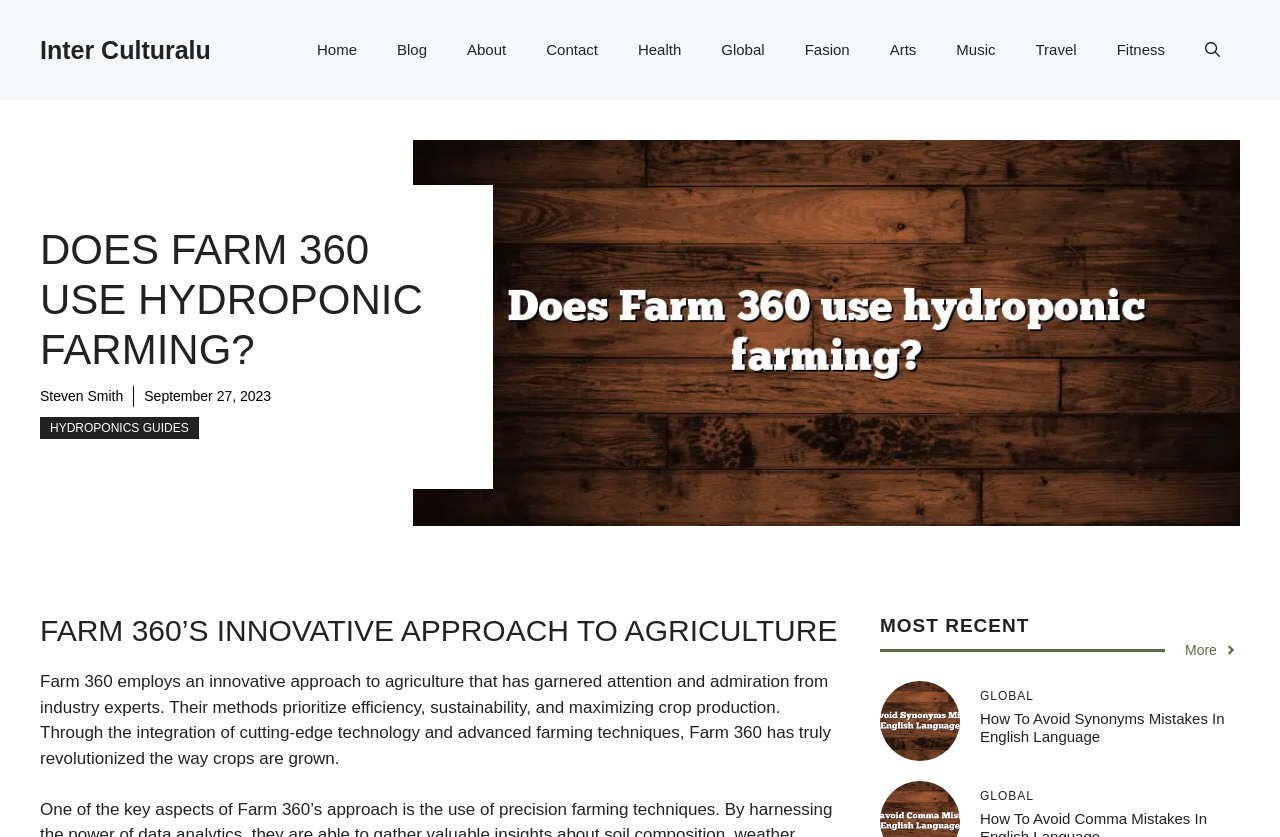Locate the bounding box coordinates of the item that should be clicked to fulfill the instruction: "View the 'MOST RECENT' section".

[0.688, 0.733, 0.969, 0.764]